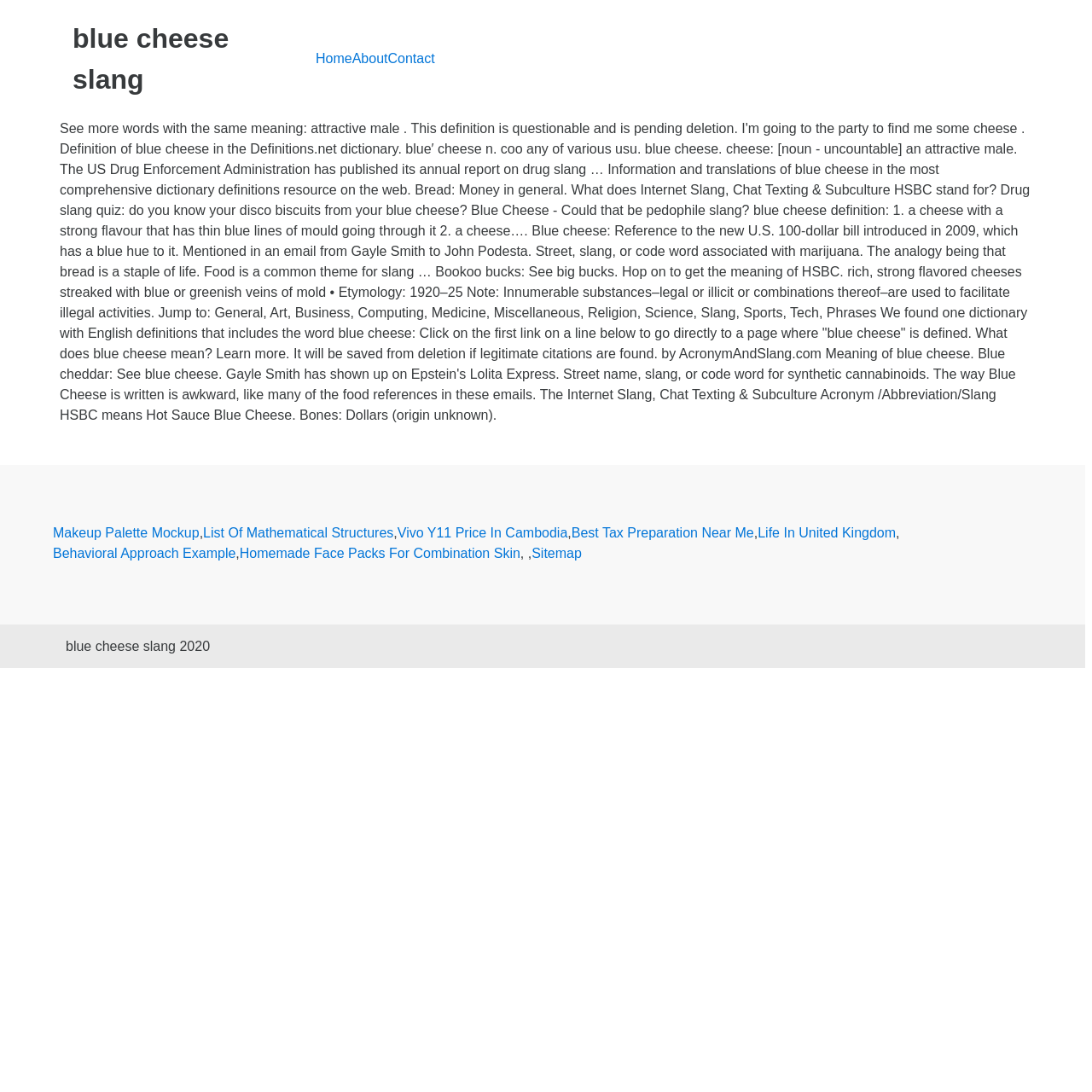Please identify the bounding box coordinates of the clickable area that will allow you to execute the instruction: "read the definition of 'blue cheese'".

[0.066, 0.017, 0.277, 0.092]